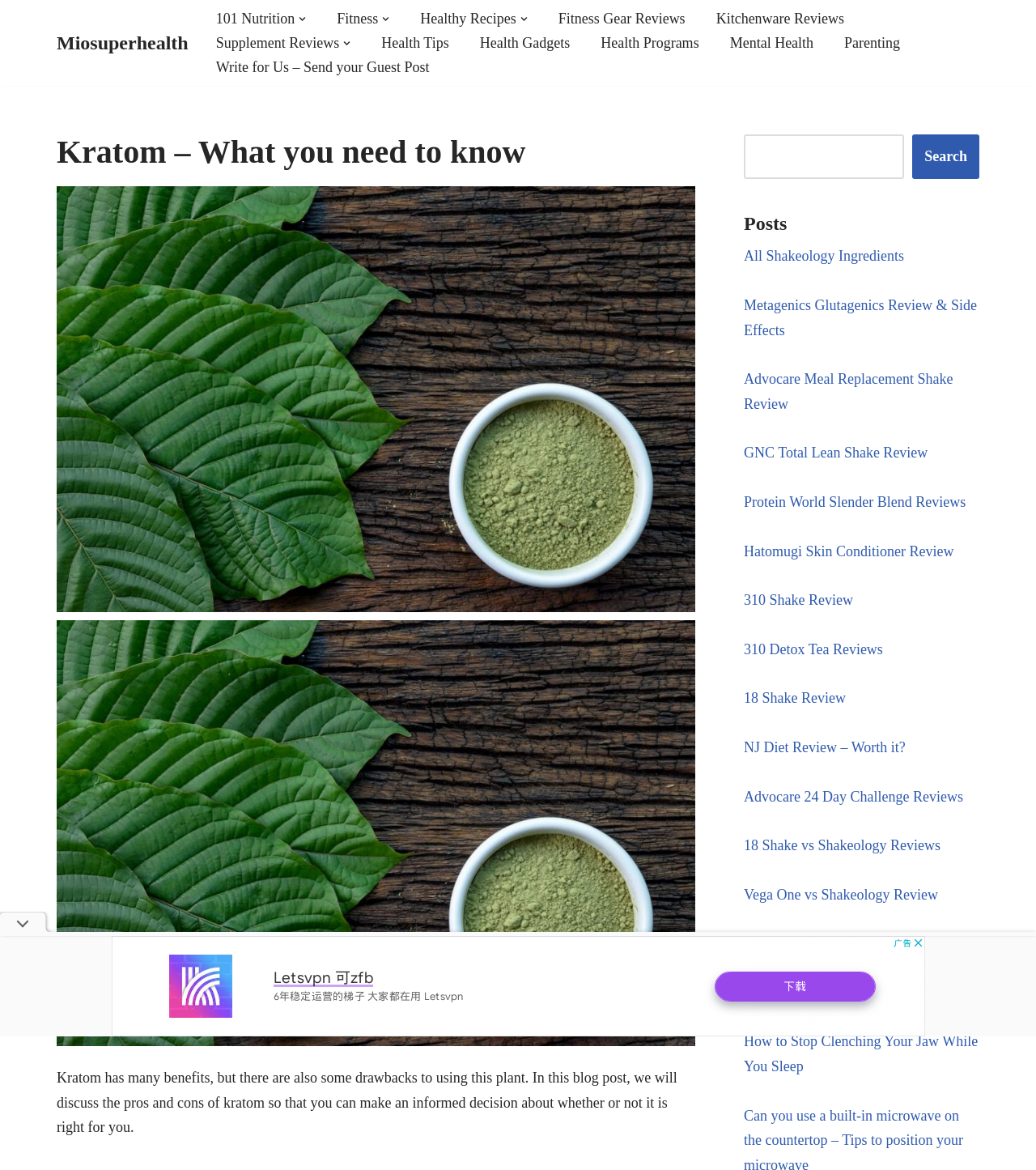Locate the bounding box coordinates of the clickable part needed for the task: "Search for a keyword".

[0.718, 0.115, 0.873, 0.153]